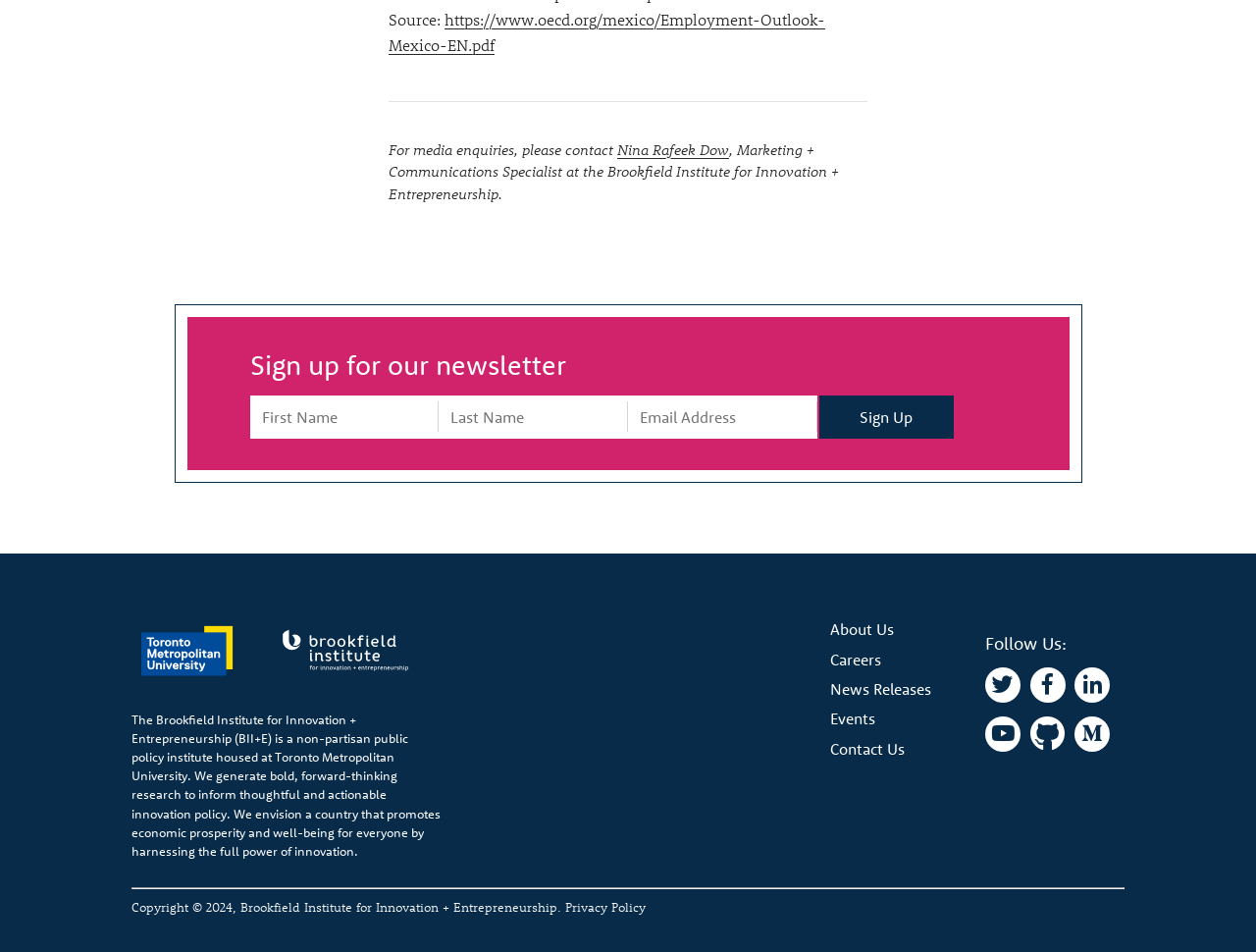Using the given element description, provide the bounding box coordinates (top-left x, top-left y, bottom-right x, bottom-right y) for the corresponding UI element in the screenshot: Events

[0.661, 0.741, 0.697, 0.769]